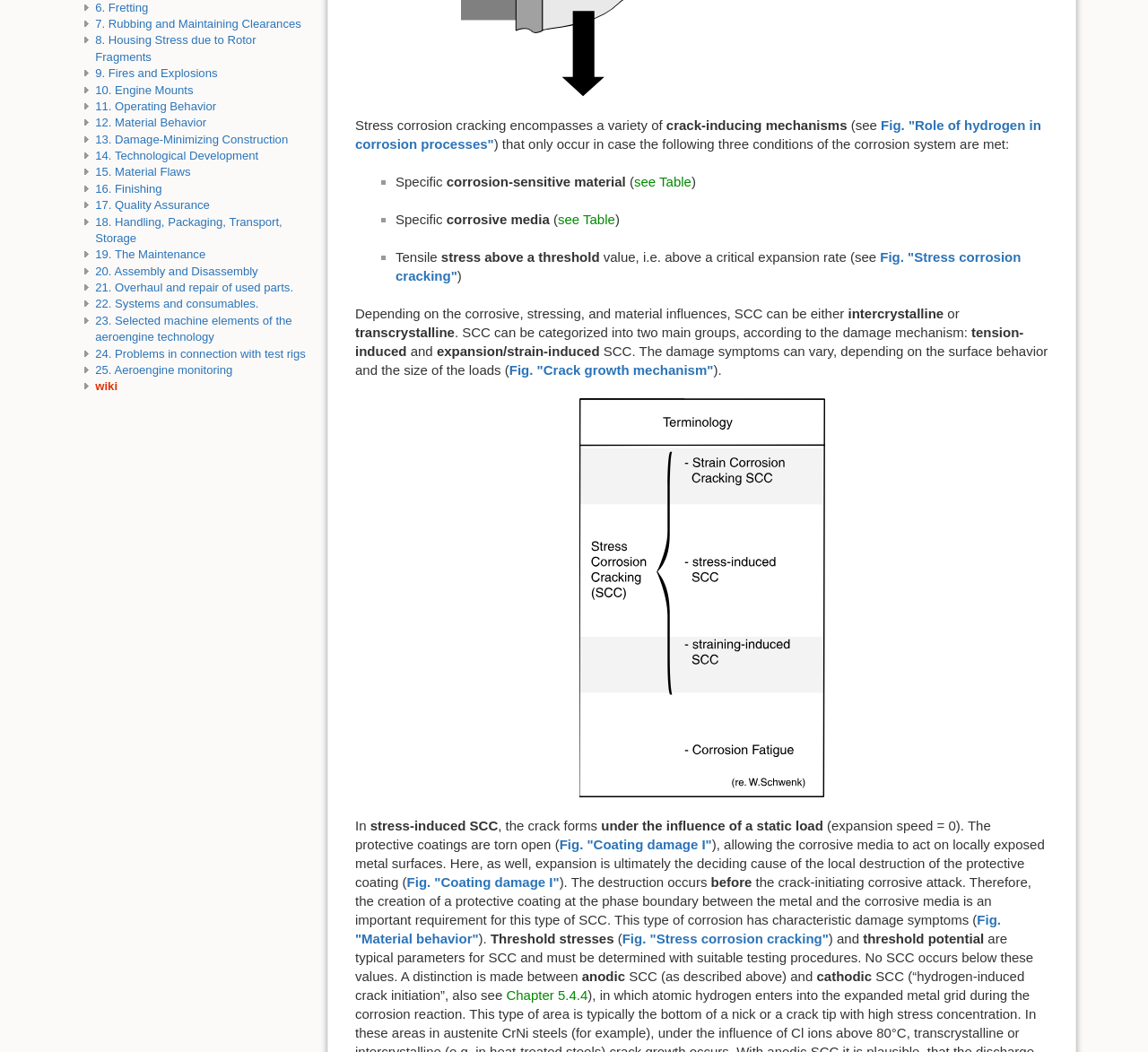Please determine the bounding box coordinates, formatted as (top-left x, top-left y, bottom-right x, bottom-right y), with all values as floating point numbers between 0 and 1. Identify the bounding box of the region described as: 18. Handling, Packaging, Transport, Storage

[0.083, 0.204, 0.246, 0.233]